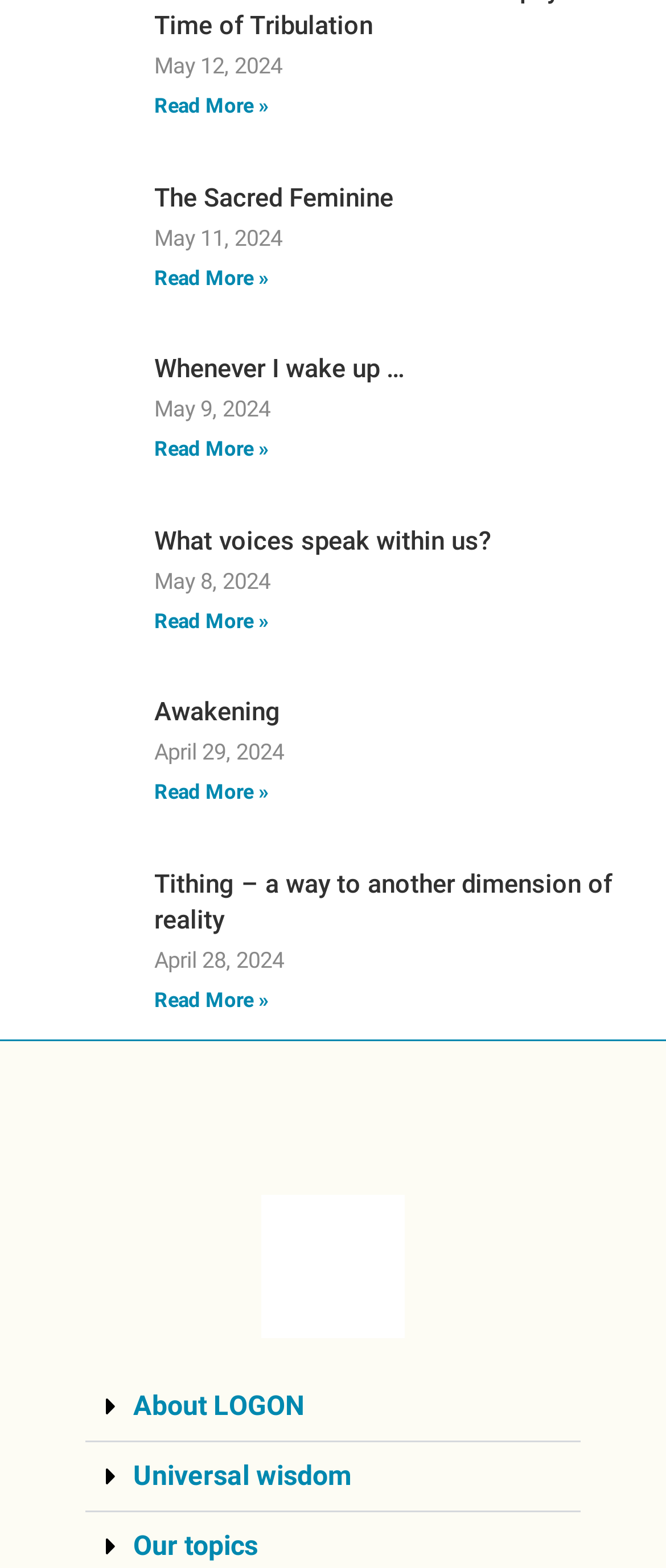Given the element description: "parent_node: The Sacred Feminine", predict the bounding box coordinates of the UI element it refers to, using four float numbers between 0 and 1, i.e., [left, top, right, bottom].

[0.026, 0.115, 0.206, 0.192]